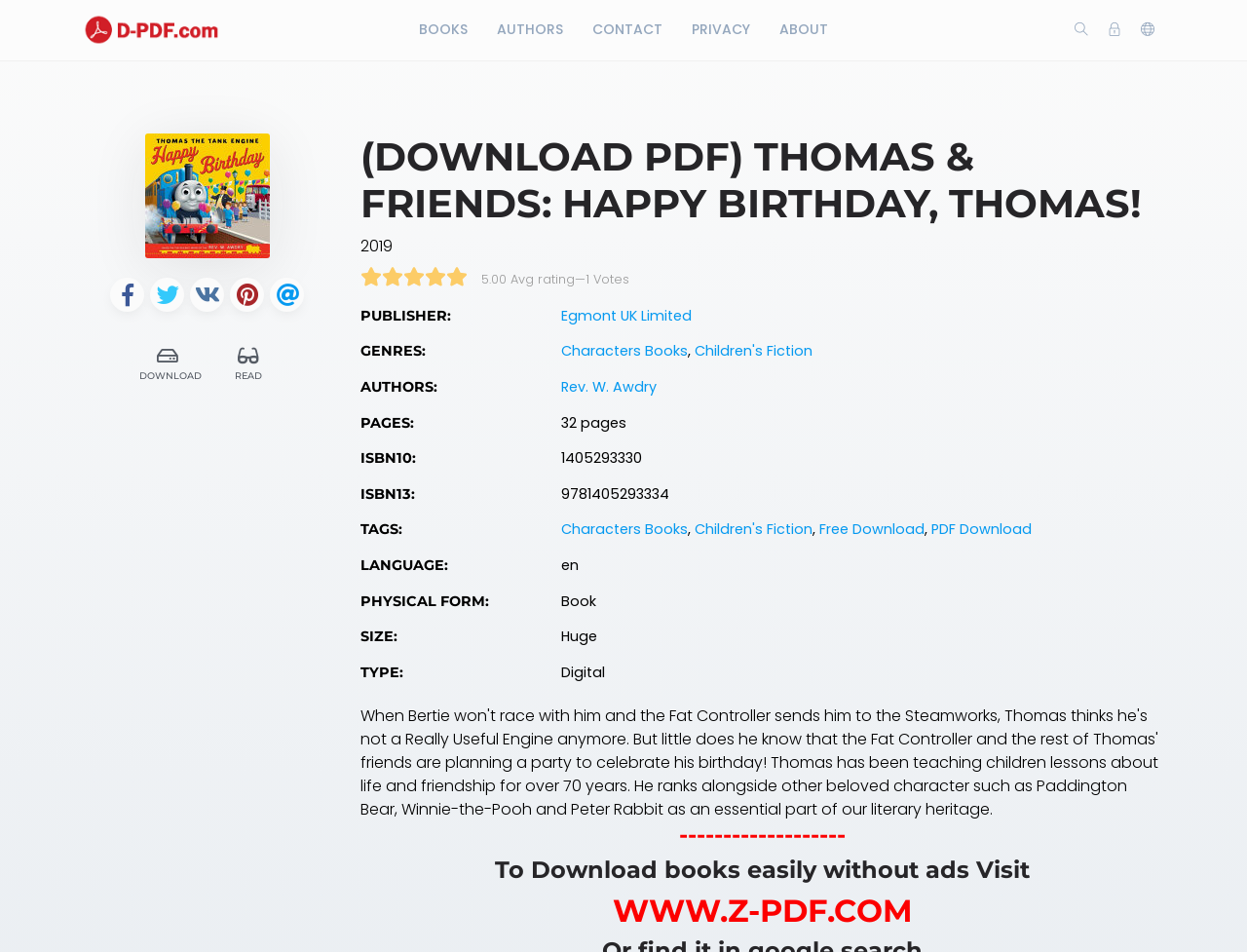How many pages does the book have?
Carefully analyze the image and provide a detailed answer to the question.

The number of pages of the book can be found in the LayoutTableCell element with the text 'PAGES:' and the corresponding value '32 pages' which is located in the table below the book title.